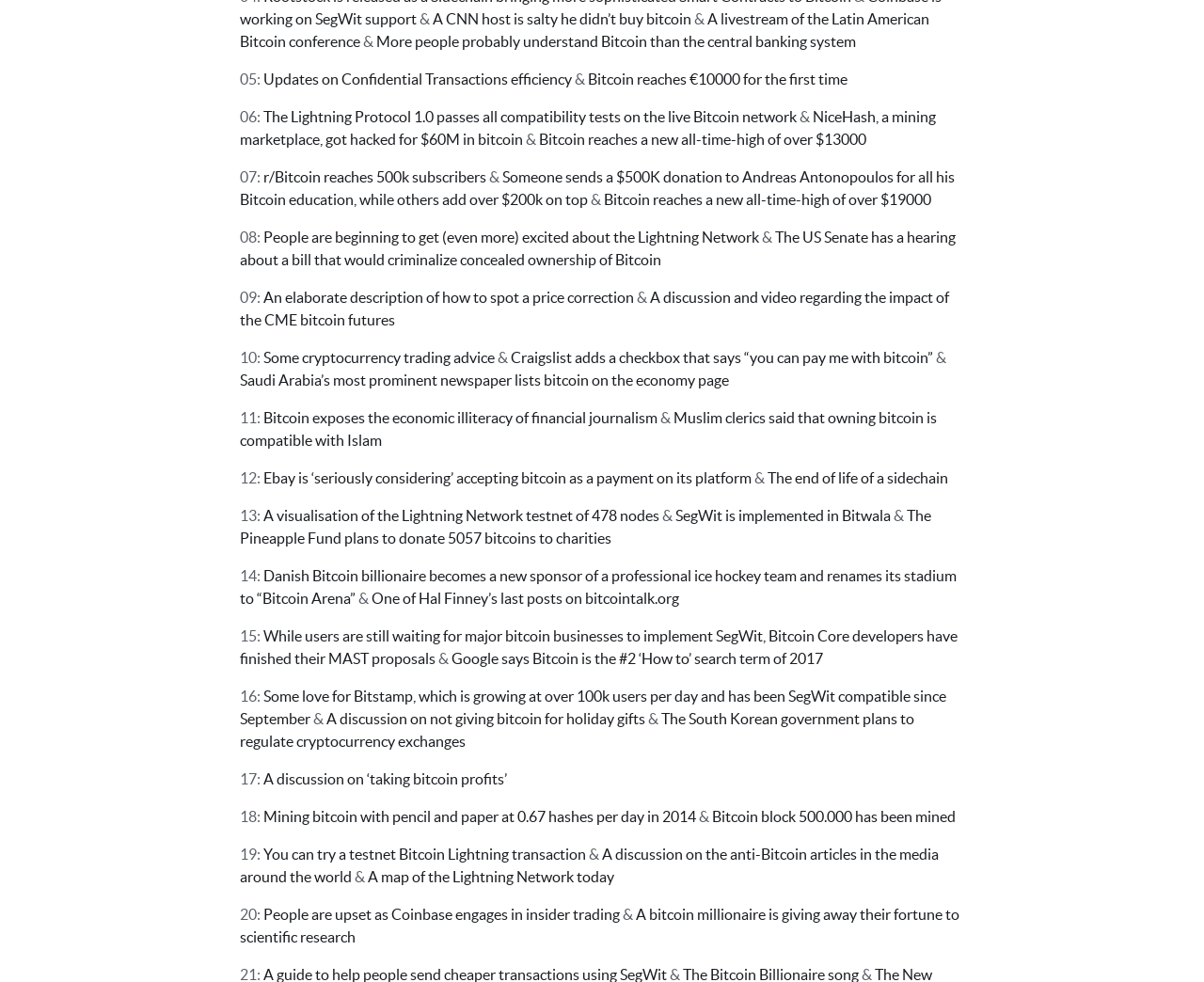Determine the bounding box coordinates of the UI element described below. Use the format (top-left x, top-left y, bottom-right x, bottom-right y) with floating point numbers between 0 and 1: Related Posts

None